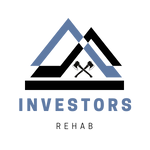Describe the image with as much detail as possible.

The image features the logo of "Investors Rehab," a company likely focused on assisting real estate investors with rehabilitation and renovation projects. The logo incorporates a stylized mountain design using a combination of blue and black colors, symbolizing strength and stability. Below the graphic element, the brand name "INVESTORS" is prominently displayed in bold, blue typography, while "REHAB" is presented in a smaller, contrasting style beneath it. This design reflects a professional identity aimed at attracting clients interested in real estate opportunities, particularly in the context of home searches and investments.